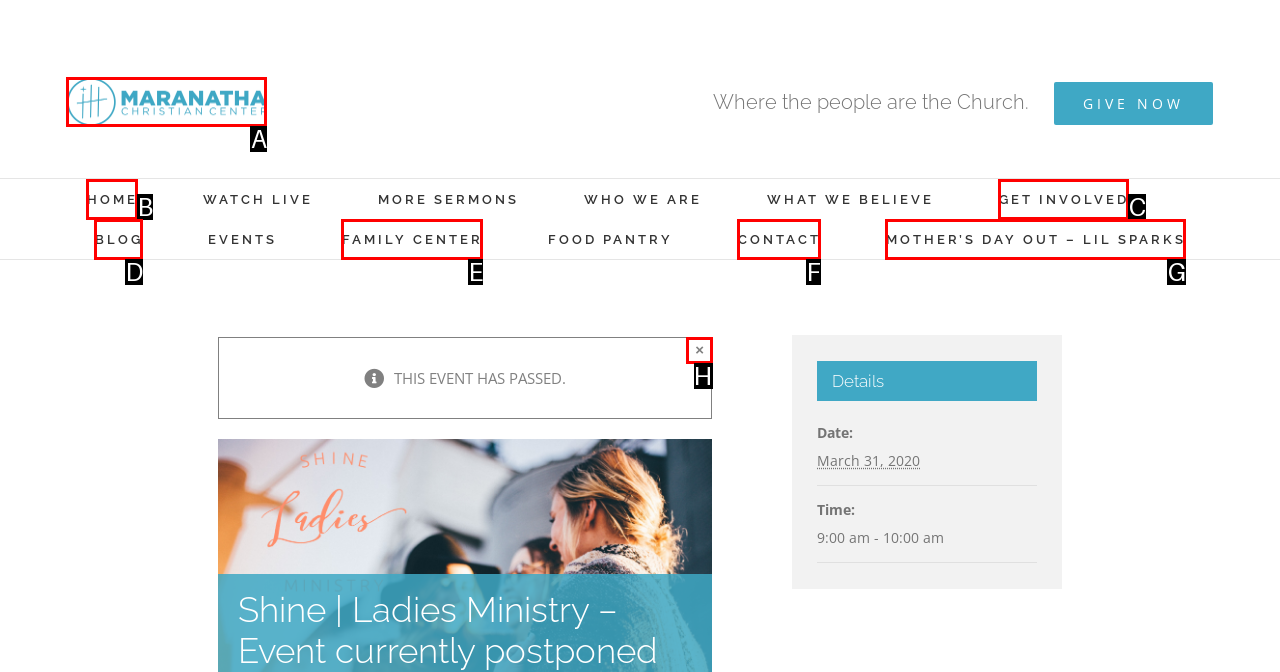Tell me which one HTML element best matches the description: ×
Answer with the option's letter from the given choices directly.

H